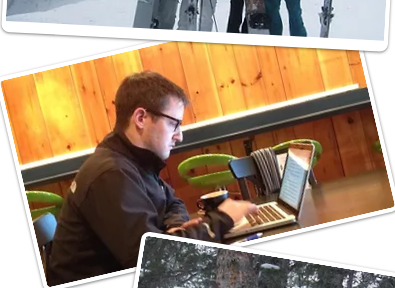Using the information in the image, give a detailed answer to the following question: What type of paneling is in the backdrop?

The image's backdrop features a warm wooden paneling, which creates a sense of comfort and tradition, contrasting with the modern technology of the laptop and highlighting the blend of old and new in the setting.